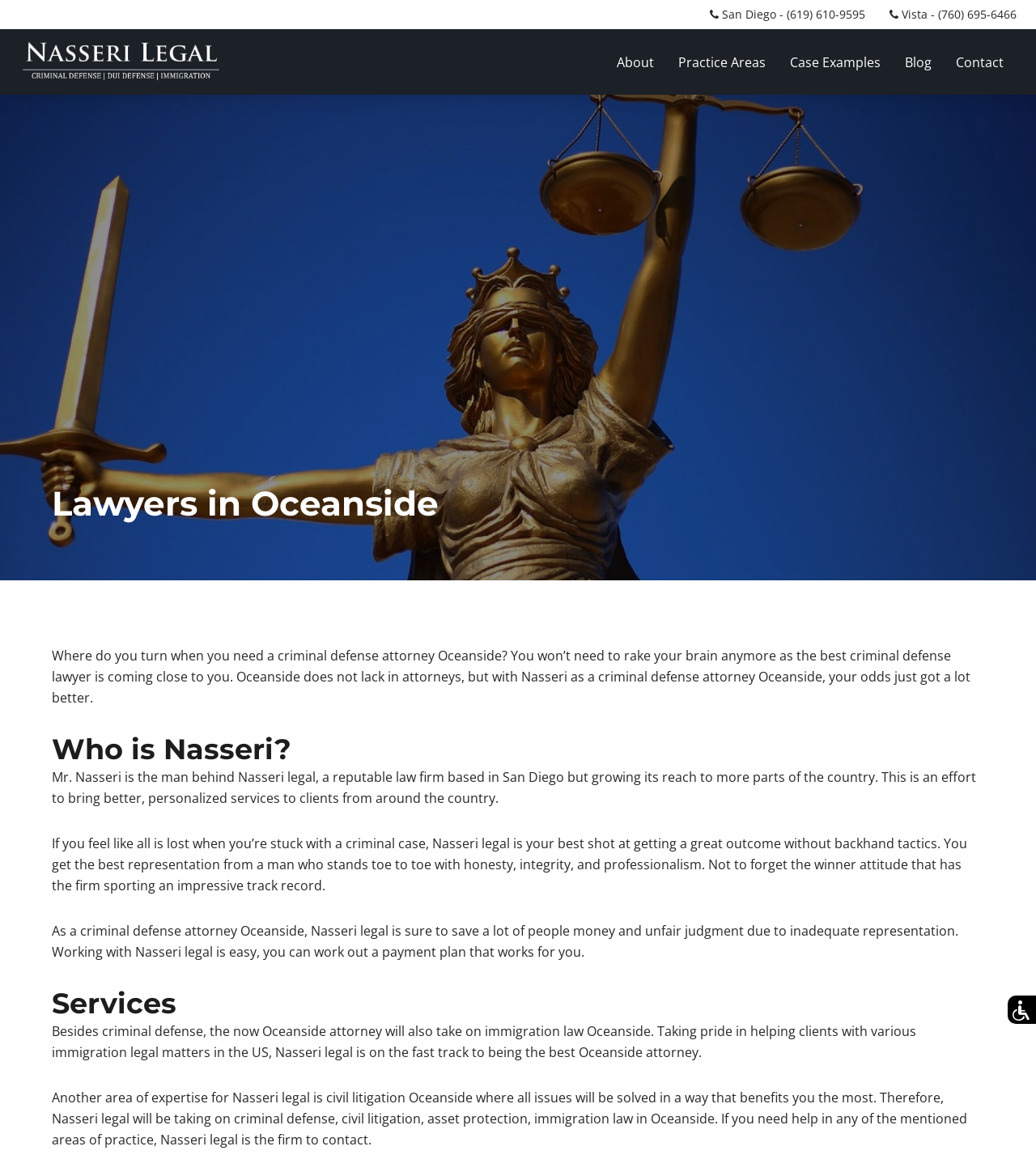Determine the bounding box for the described UI element: "Case Examples".

[0.762, 0.046, 0.85, 0.06]